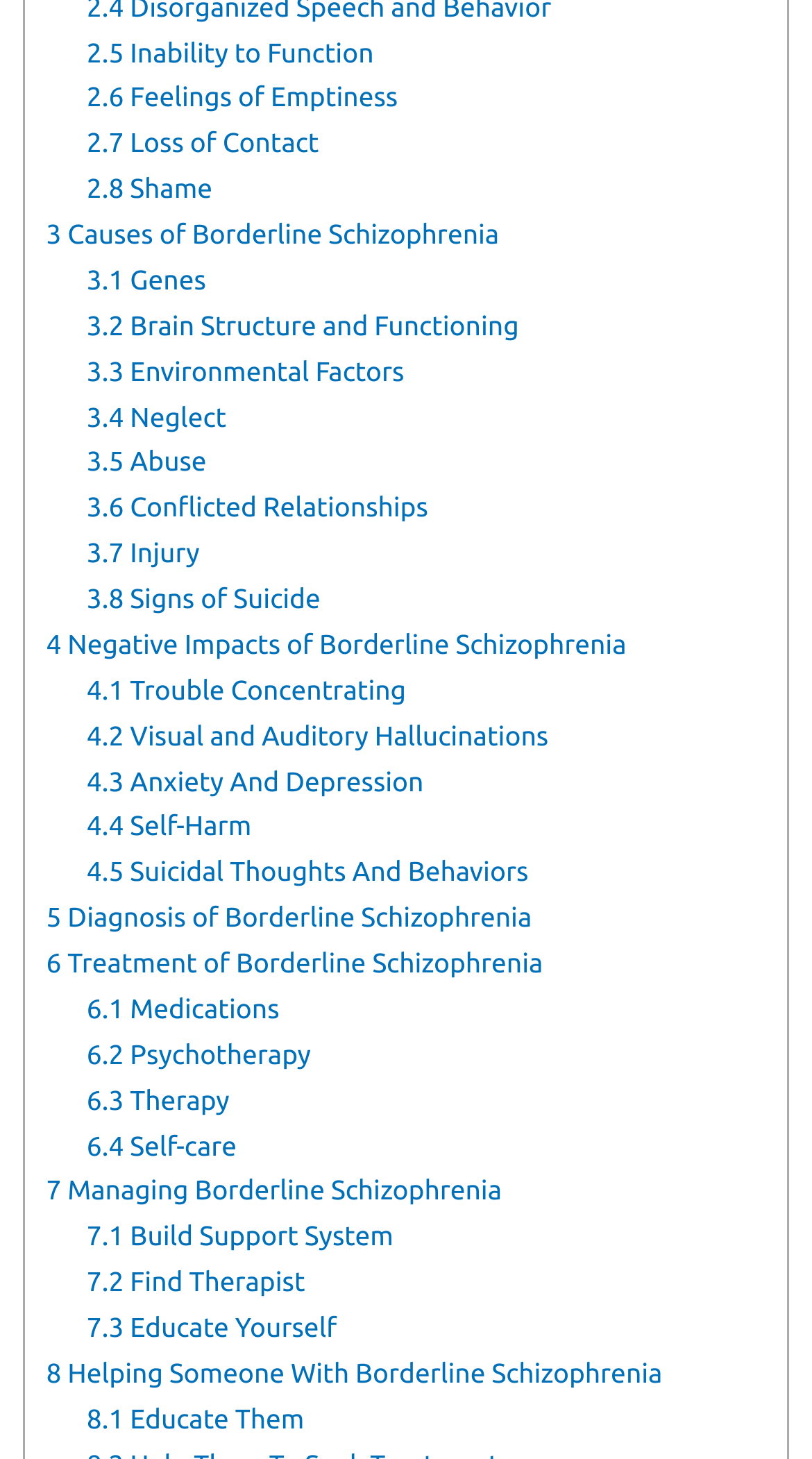Can you specify the bounding box coordinates for the region that should be clicked to fulfill this instruction: "Find out how to Build Support System".

[0.107, 0.838, 0.485, 0.858]